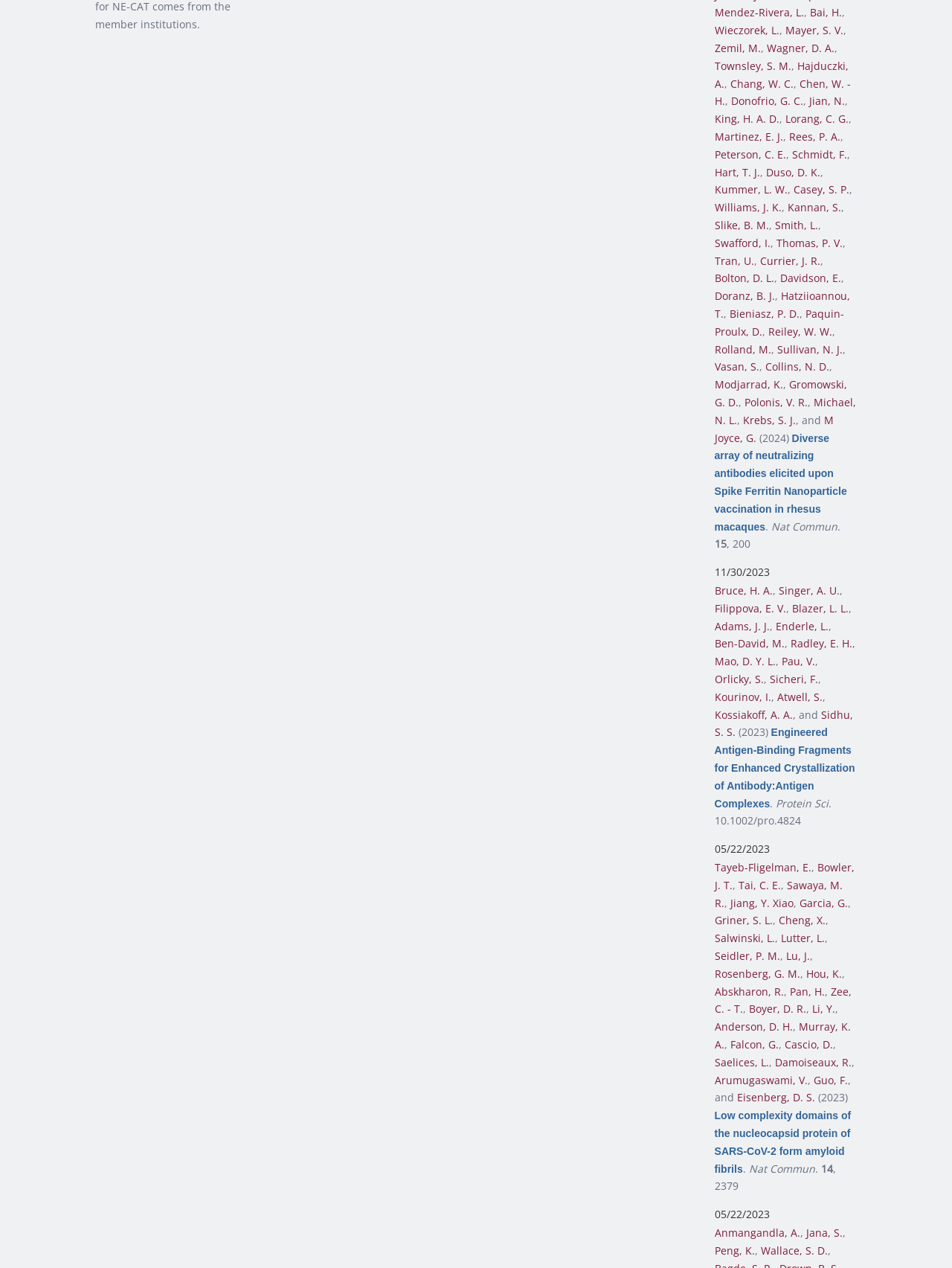Identify the bounding box for the UI element described as: "Radley, E. H.". Ensure the coordinates are four float numbers between 0 and 1, formatted as [left, top, right, bottom].

[0.83, 0.502, 0.895, 0.513]